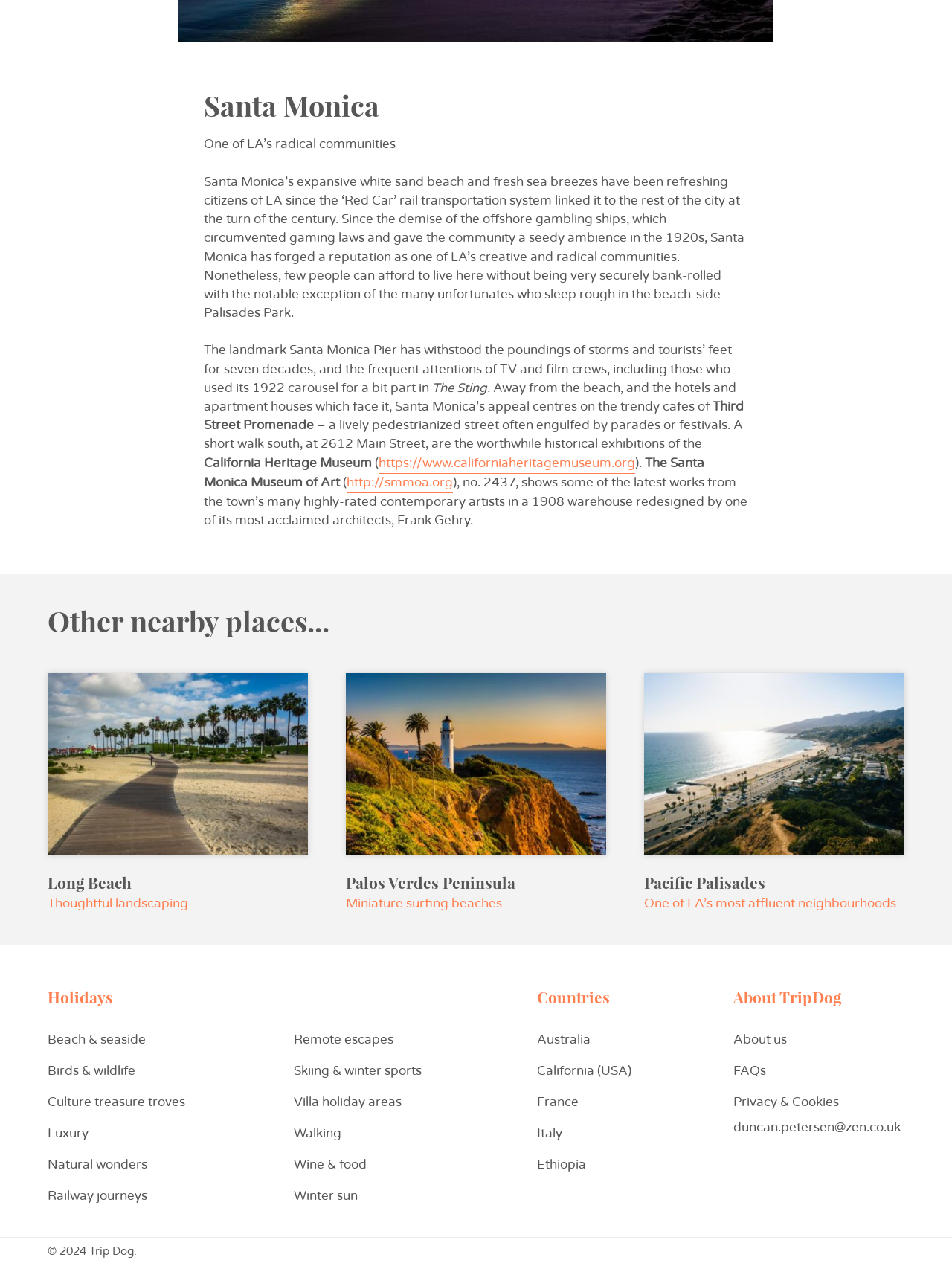Given the description of a UI element: "parent_node: Palos Verdes Peninsula", identify the bounding box coordinates of the matching element in the webpage screenshot.

[0.363, 0.532, 0.637, 0.676]